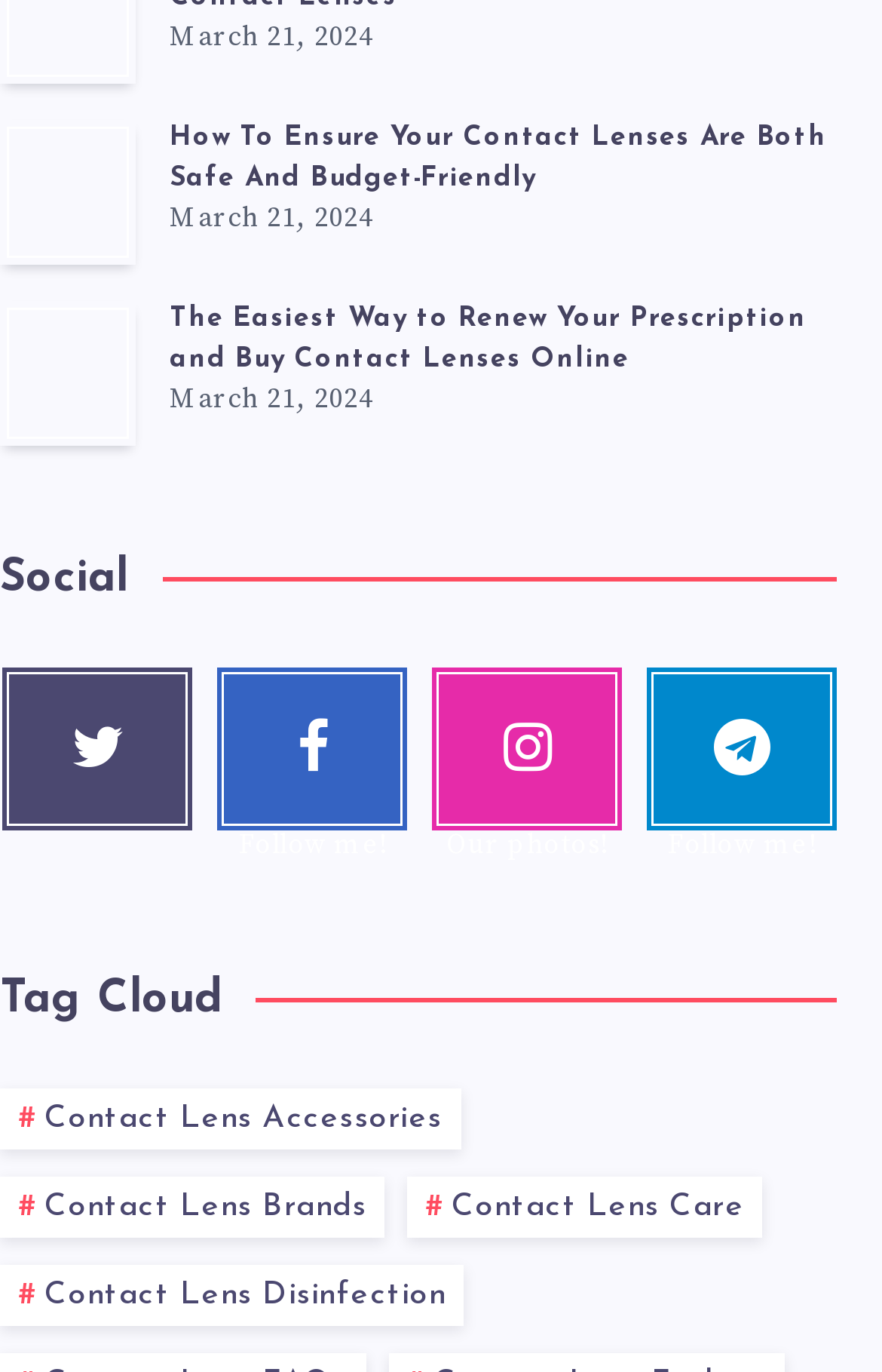How many articles are there on the webpage?
Please use the image to provide a one-word or short phrase answer.

2